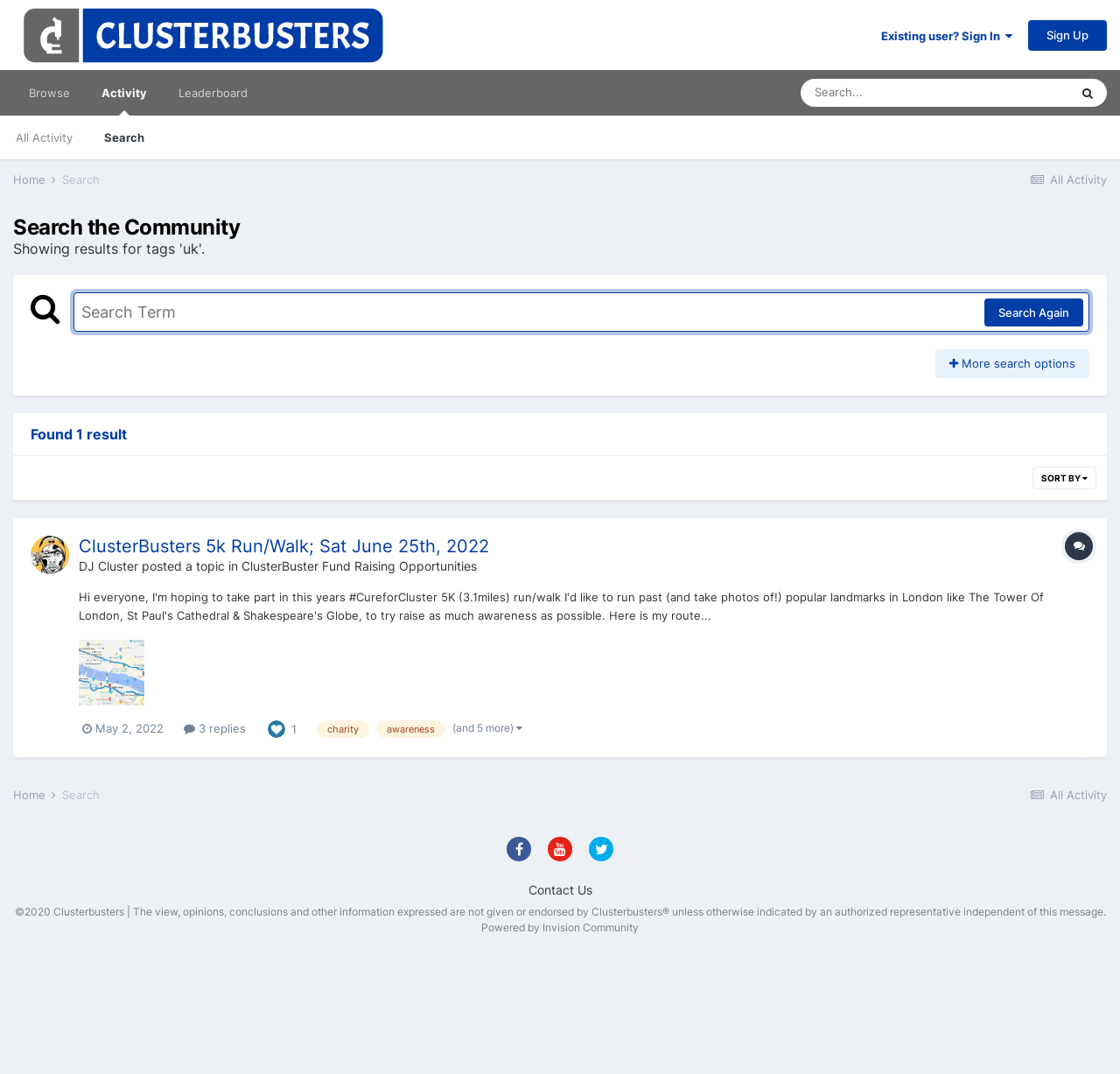Can you find the bounding box coordinates for the element to click on to achieve the instruction: "View the leaderboard"?

[0.145, 0.065, 0.235, 0.108]